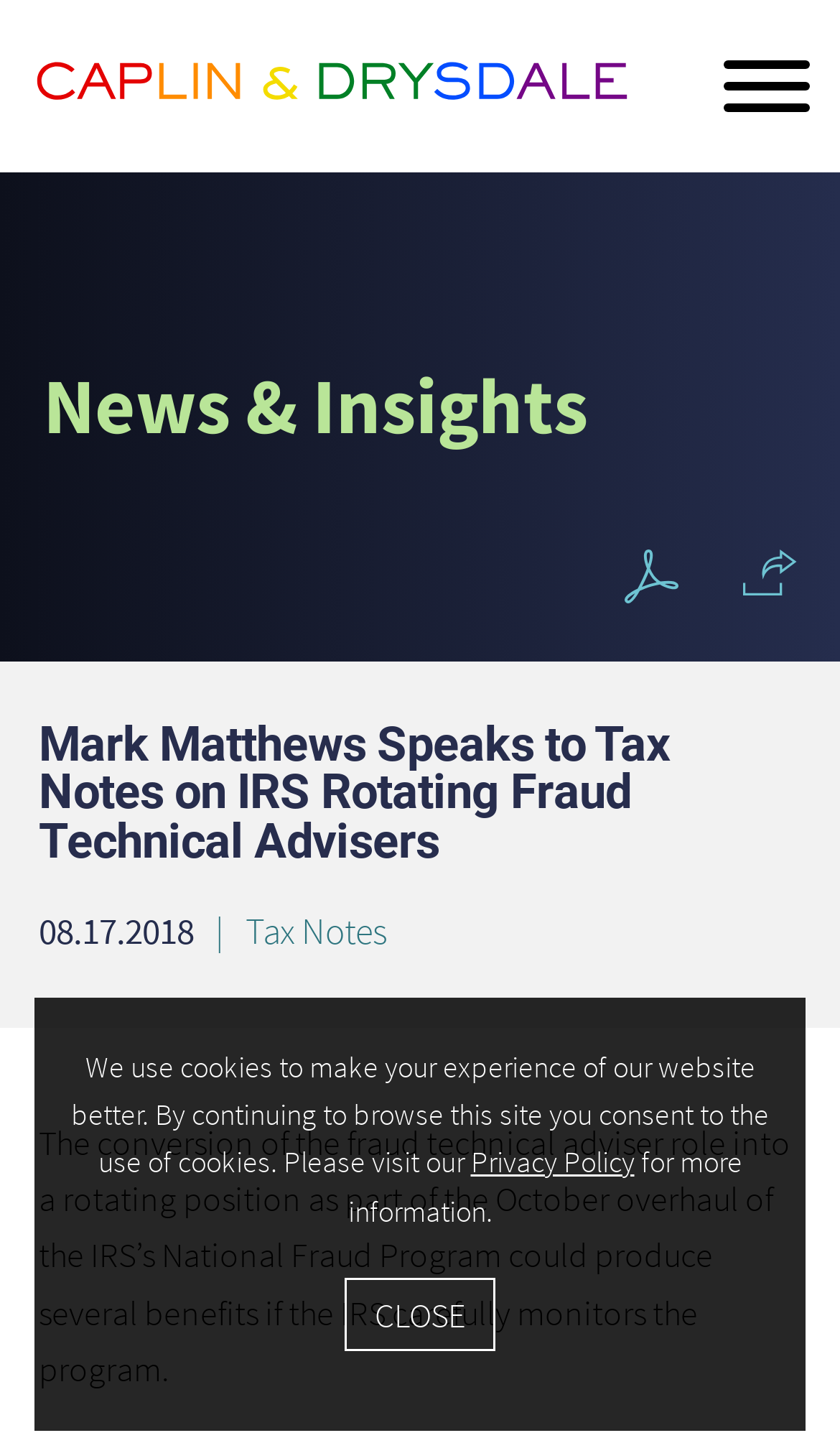Give a detailed account of the webpage's layout and content.

The webpage is about Caplin & Drysdale Law Firm, which has been in operation since 1964. At the top left, there is a link to the law firm's main page, accompanied by an image with the same name. To the right of this, there are links to the main content and main menu. A button labeled "Menu" is located at the top right corner.

Below the top navigation, there is a section titled "News & Insights". This section contains an article with a heading that reads "Mark Matthews Speaks to Tax Notes on IRS Rotating Fraud Technical Advisers". The article is dated August 17, 2018, and provides a brief summary of the topic.

To the right of the article, there are two icons: a PDF icon and a Share icon. The PDF icon is linked to a downloadable file, while the Share icon allows users to share the content.

At the bottom of the page, there is a notice about the website's cookie policy. The notice informs users that the website uses cookies to improve their experience and provides a link to the Privacy Policy for more information. Users can choose to accept the cookie policy by clicking the "Accept" button.

Overall, the webpage appears to be a news article page from the law firm's website, providing information about recent developments in the field of tax law.